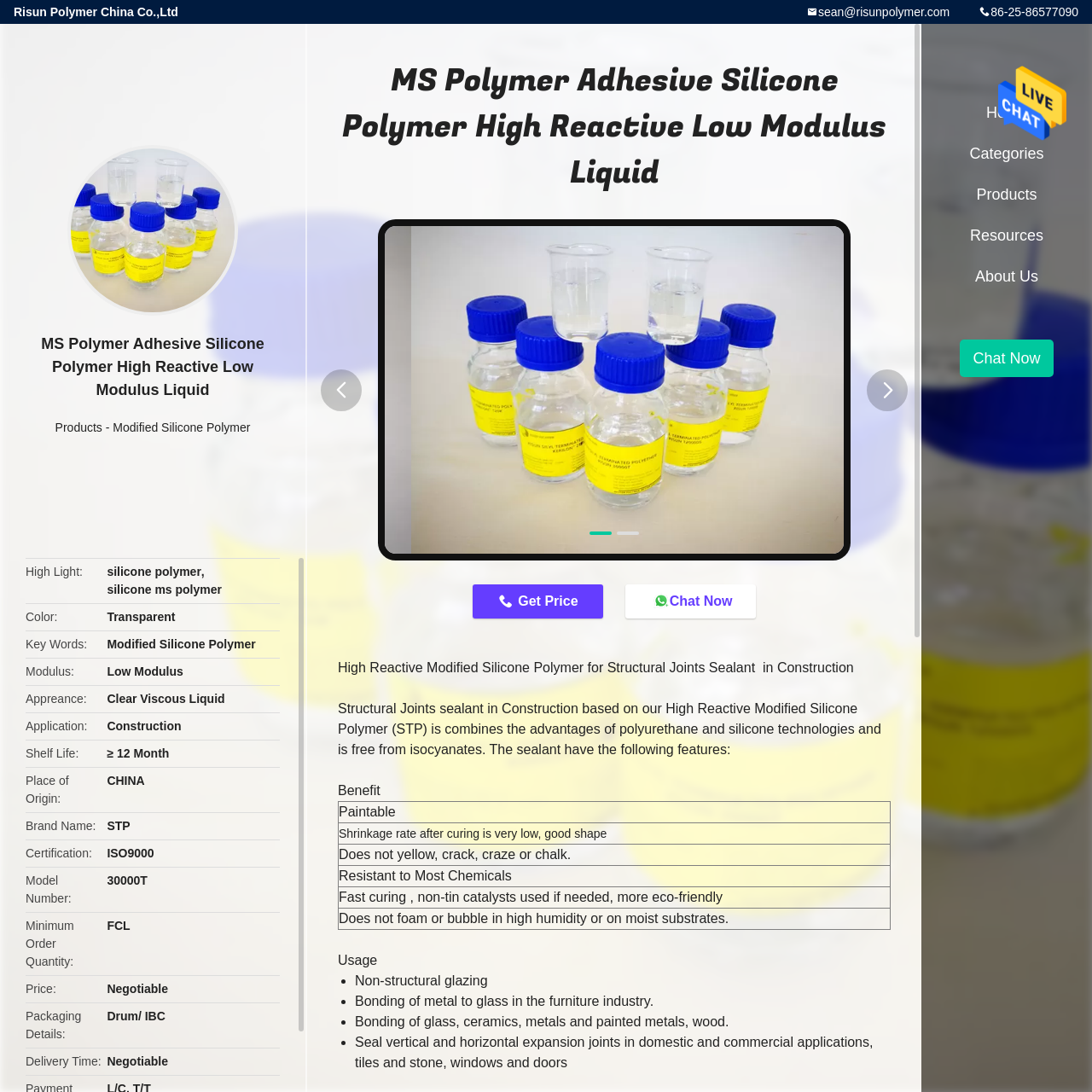Generate the title text from the webpage.

MS Polymer Adhesive Silicone Polymer High Reactive Low Modulus Liquid